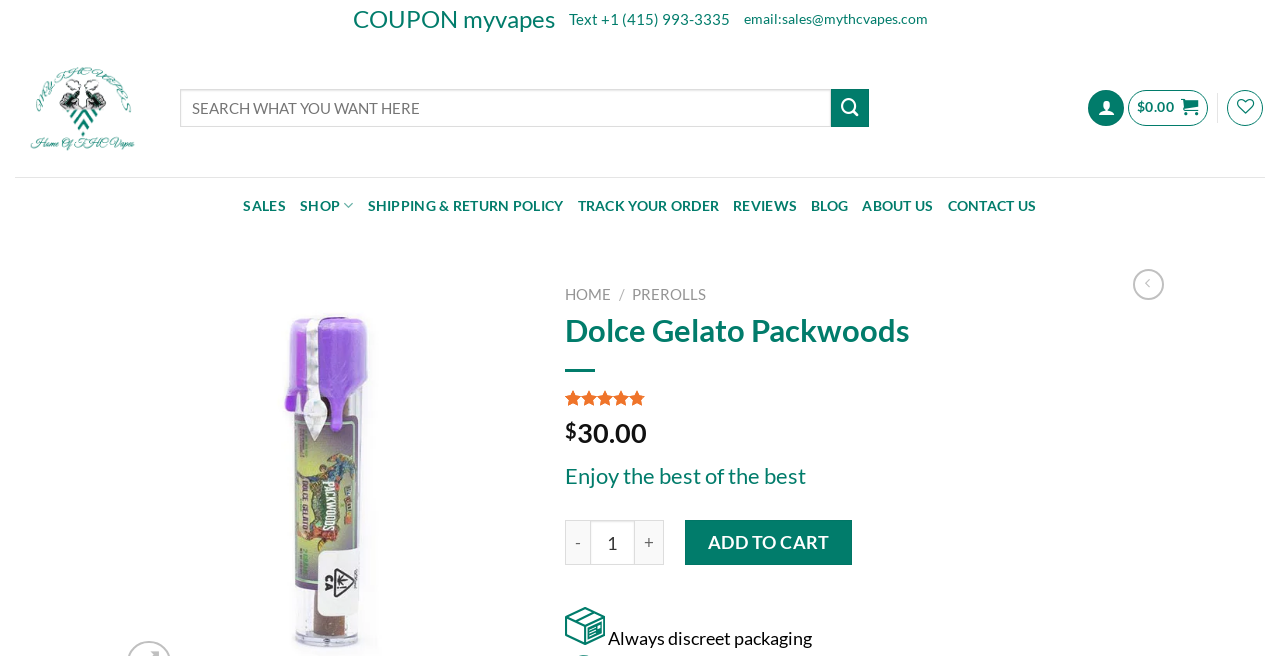Find the headline of the webpage and generate its text content.

Dolce Gelato Packwoods